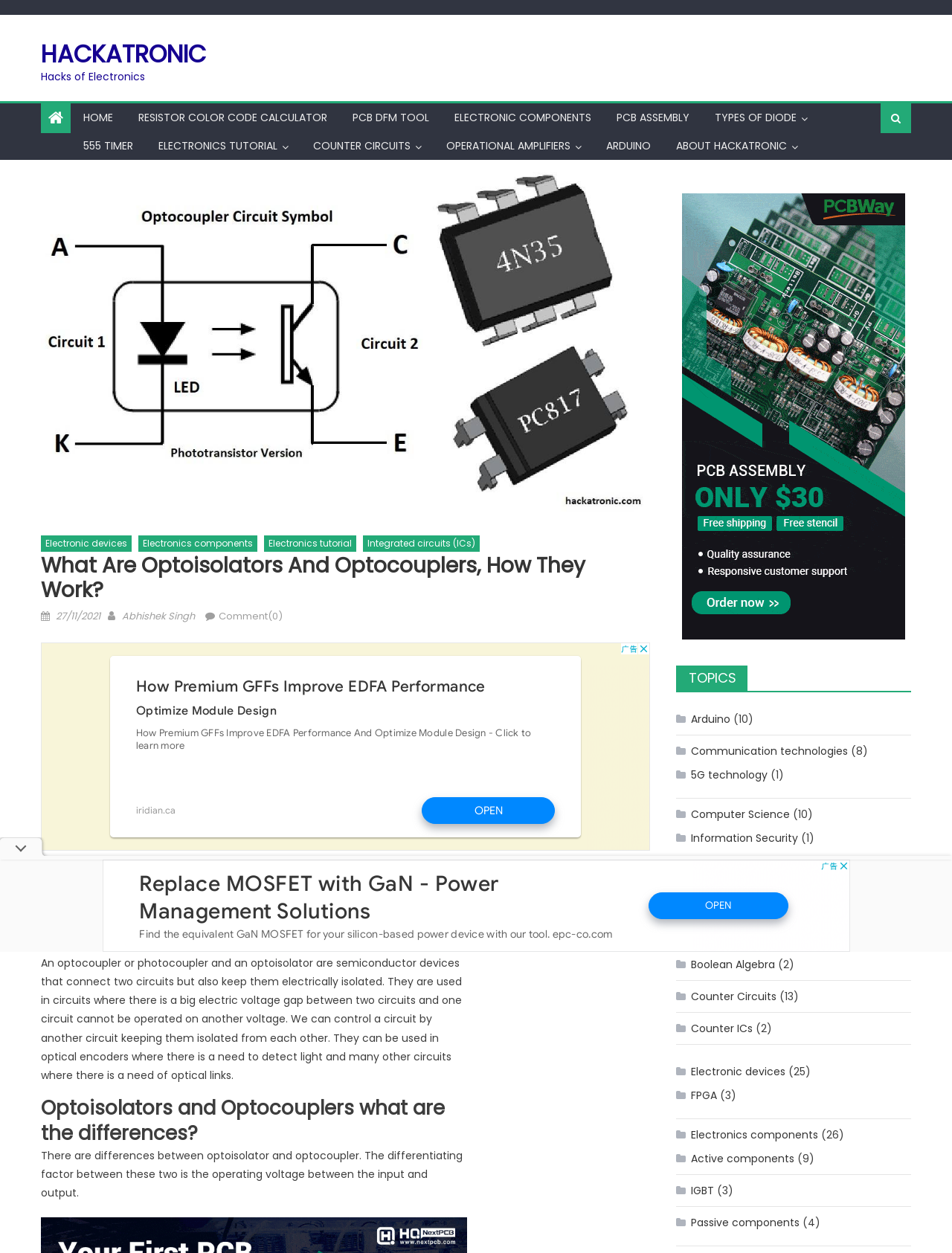Please identify the bounding box coordinates of the area that needs to be clicked to follow this instruction: "Click on the 'Illustrated Children’s Books in France' link".

None